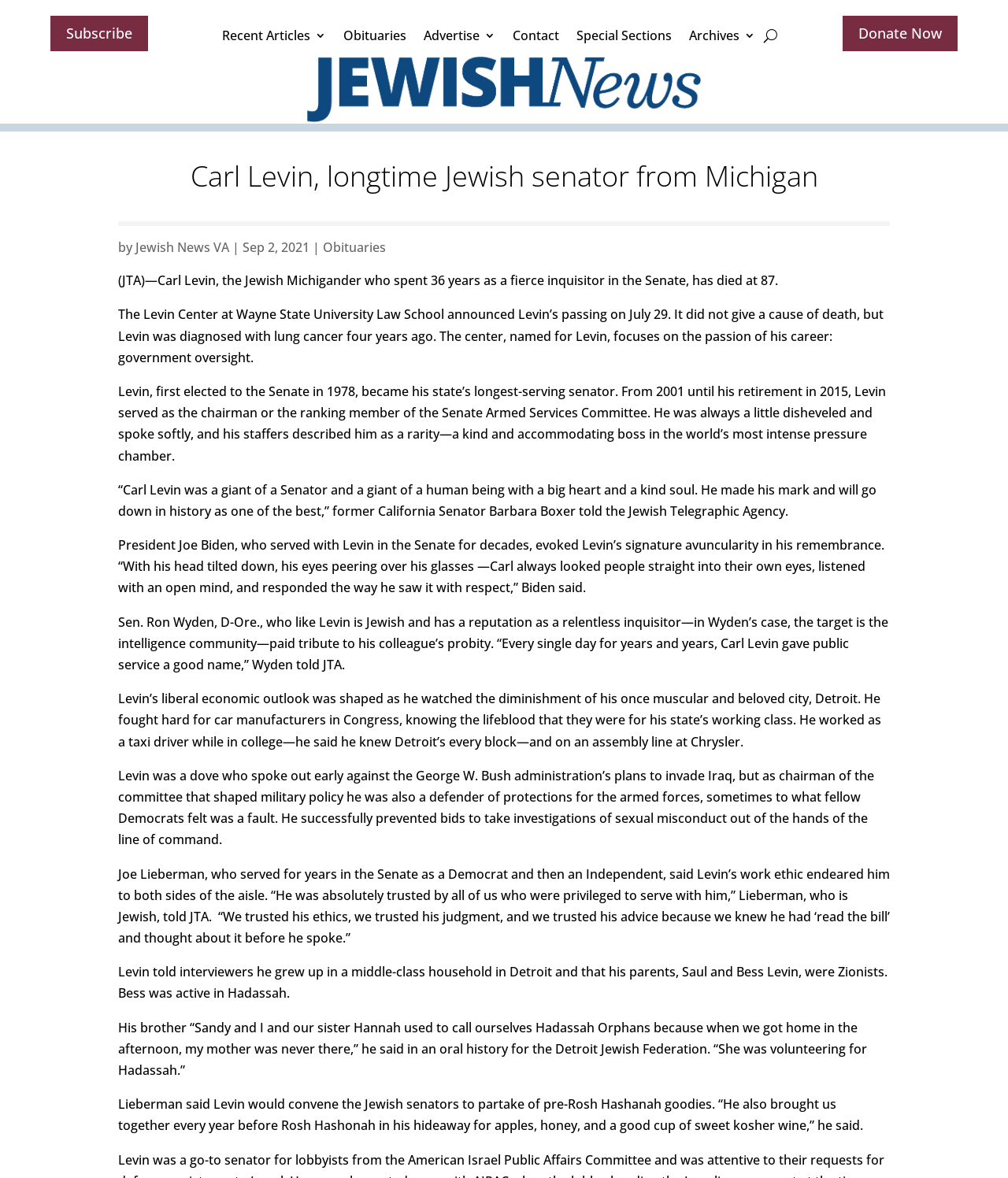Answer the question below using just one word or a short phrase: 
What was Carl Levin's occupation before becoming a senator?

Taxi driver and assembly line worker